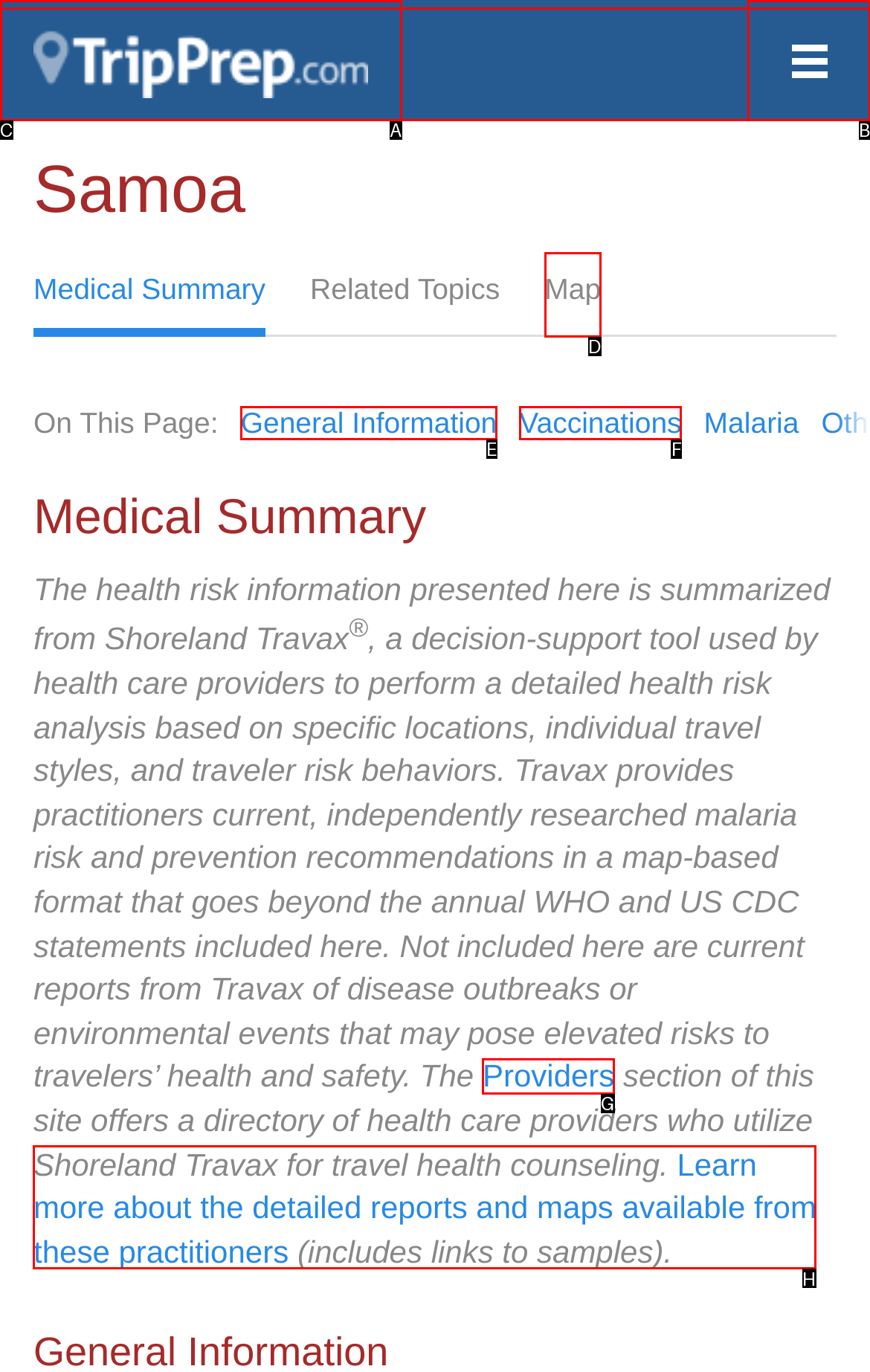For the instruction: Learn more about detailed reports and maps, determine the appropriate UI element to click from the given options. Respond with the letter corresponding to the correct choice.

H